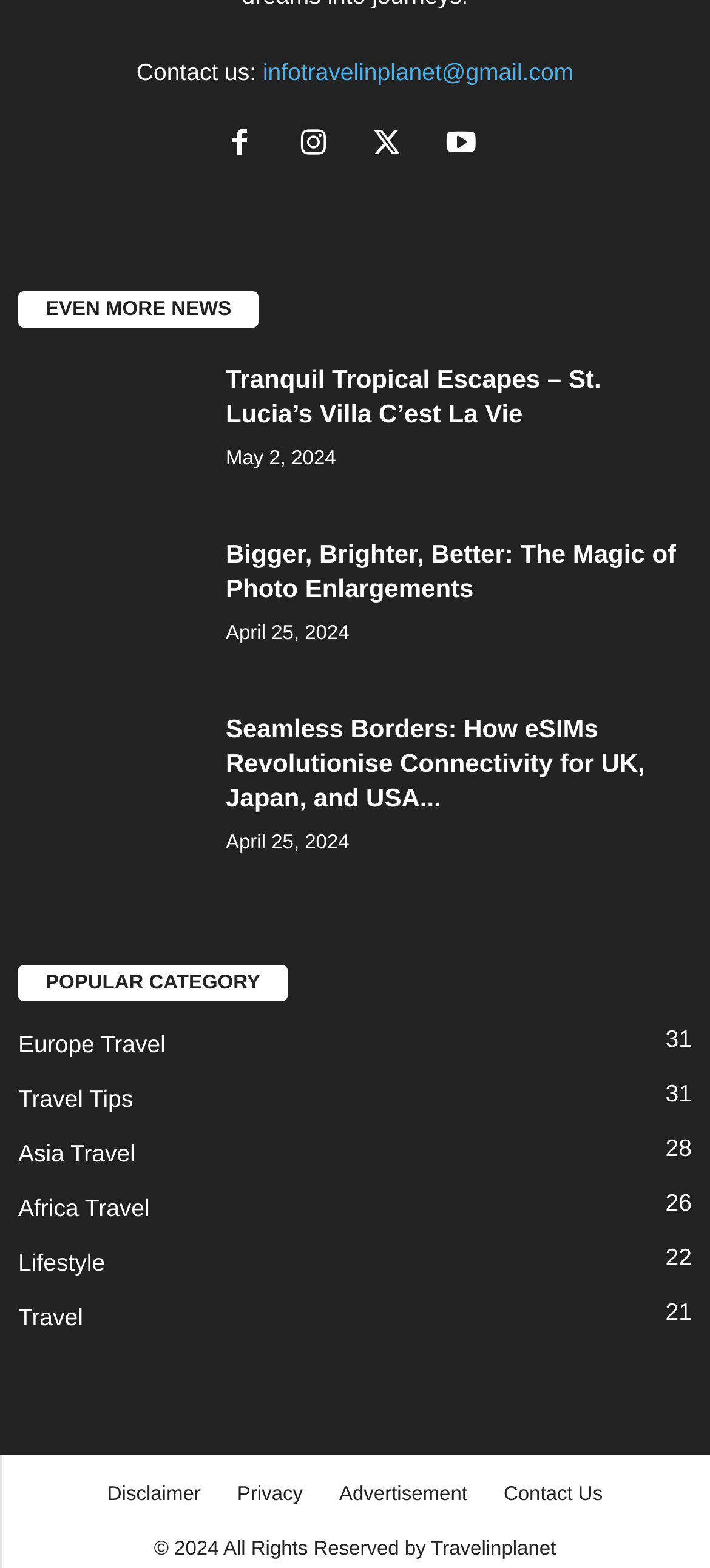Using the description: "Youtube", identify the bounding box of the corresponding UI element in the screenshot.

[0.609, 0.085, 0.704, 0.102]